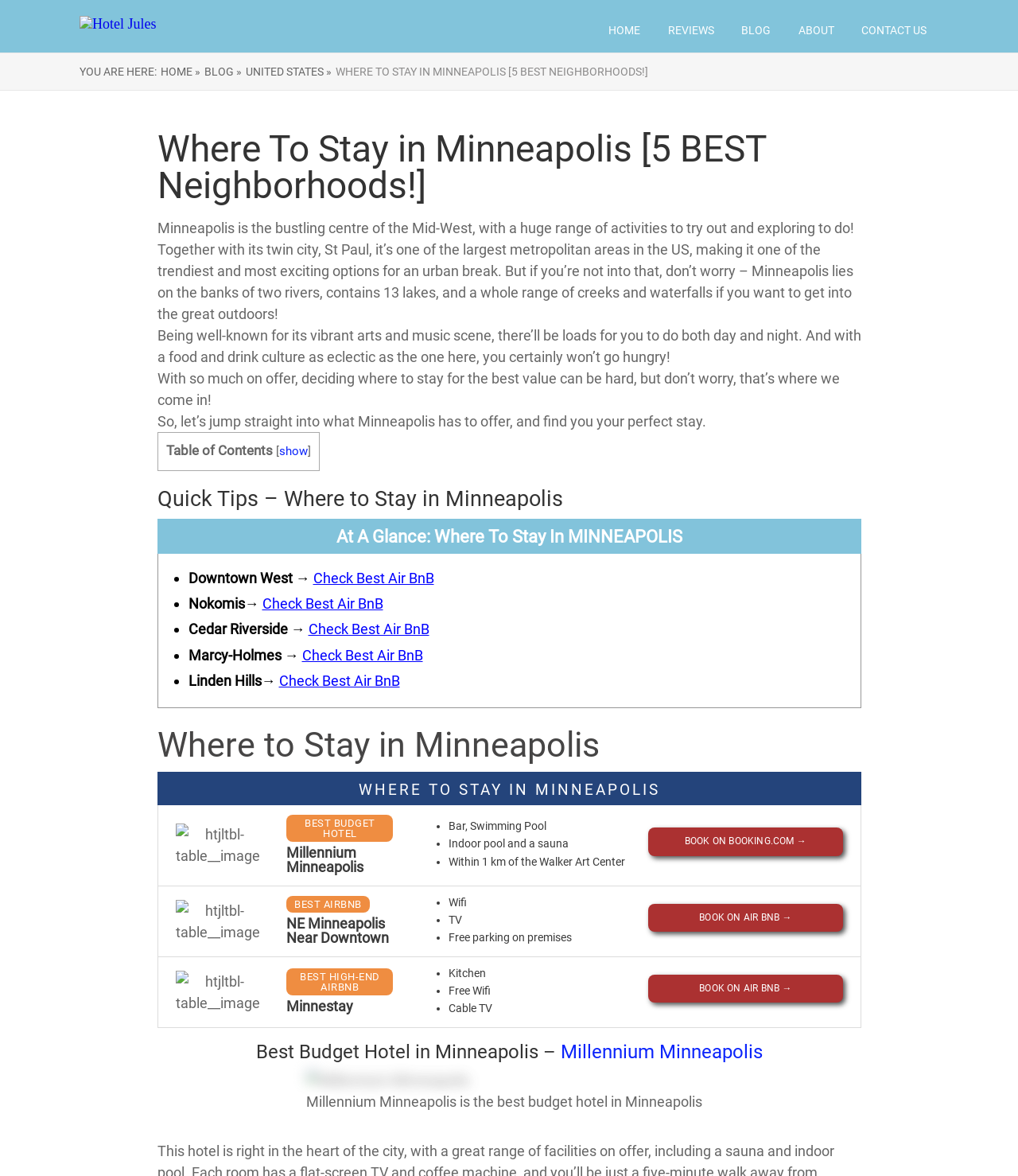Please determine the bounding box coordinates of the clickable area required to carry out the following instruction: "Explore the blog". The coordinates must be four float numbers between 0 and 1, represented as [left, top, right, bottom].

[0.656, 0.02, 0.701, 0.031]